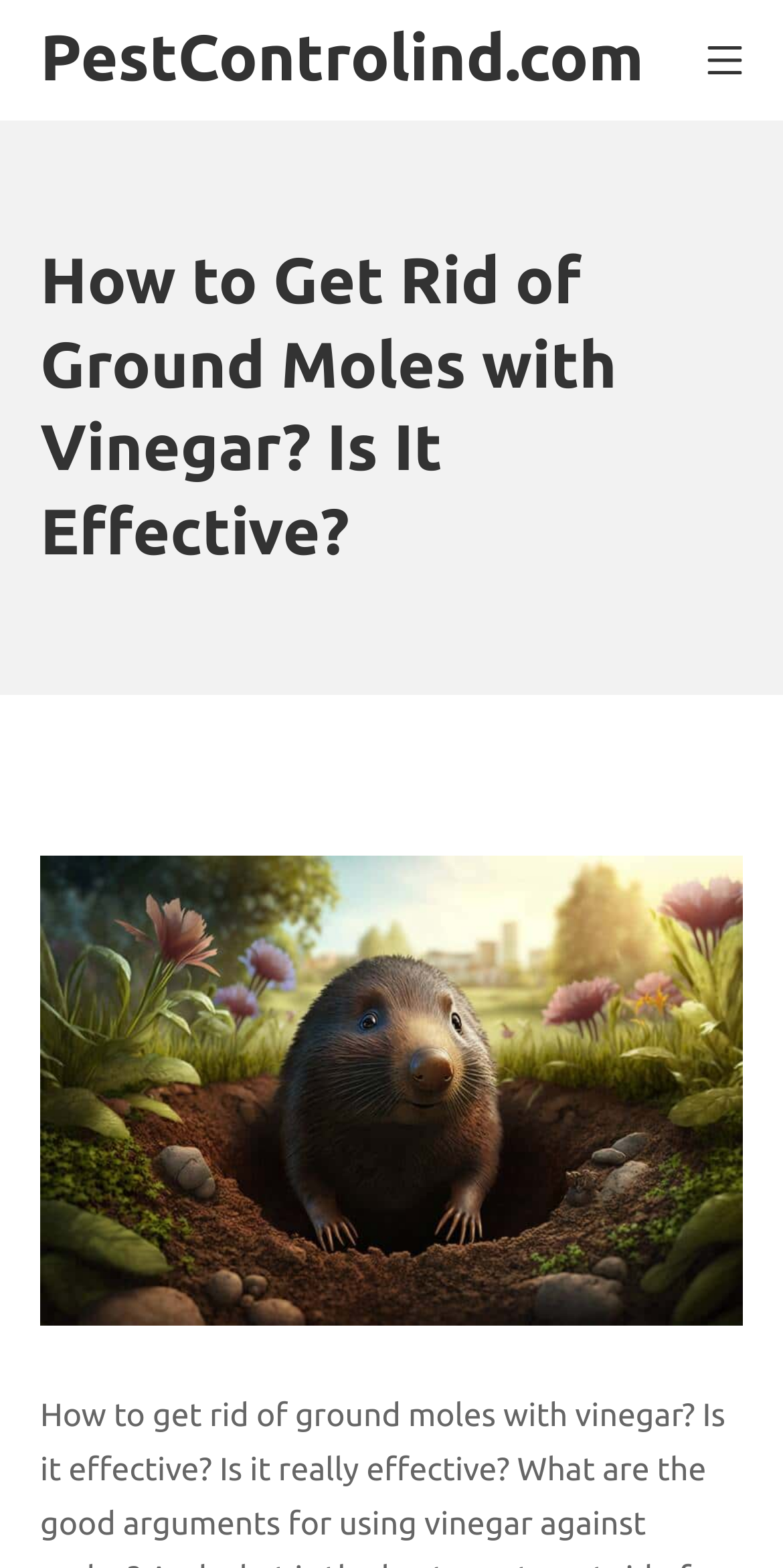Can you identify and provide the main heading of the webpage?

How to Get Rid of Ground Moles with Vinegar? Is It Effective?